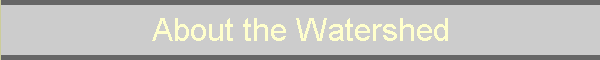Examine the image carefully and respond to the question with a detailed answer: 
What is the topic of discussion in the content?

The header 'About the Watershed' sets the context for discussions about the Juniata River basin and its geological and ecological attributes, indicating that the content is focused on exploring the characteristics, significance, and ecosystems supported by the watershed.